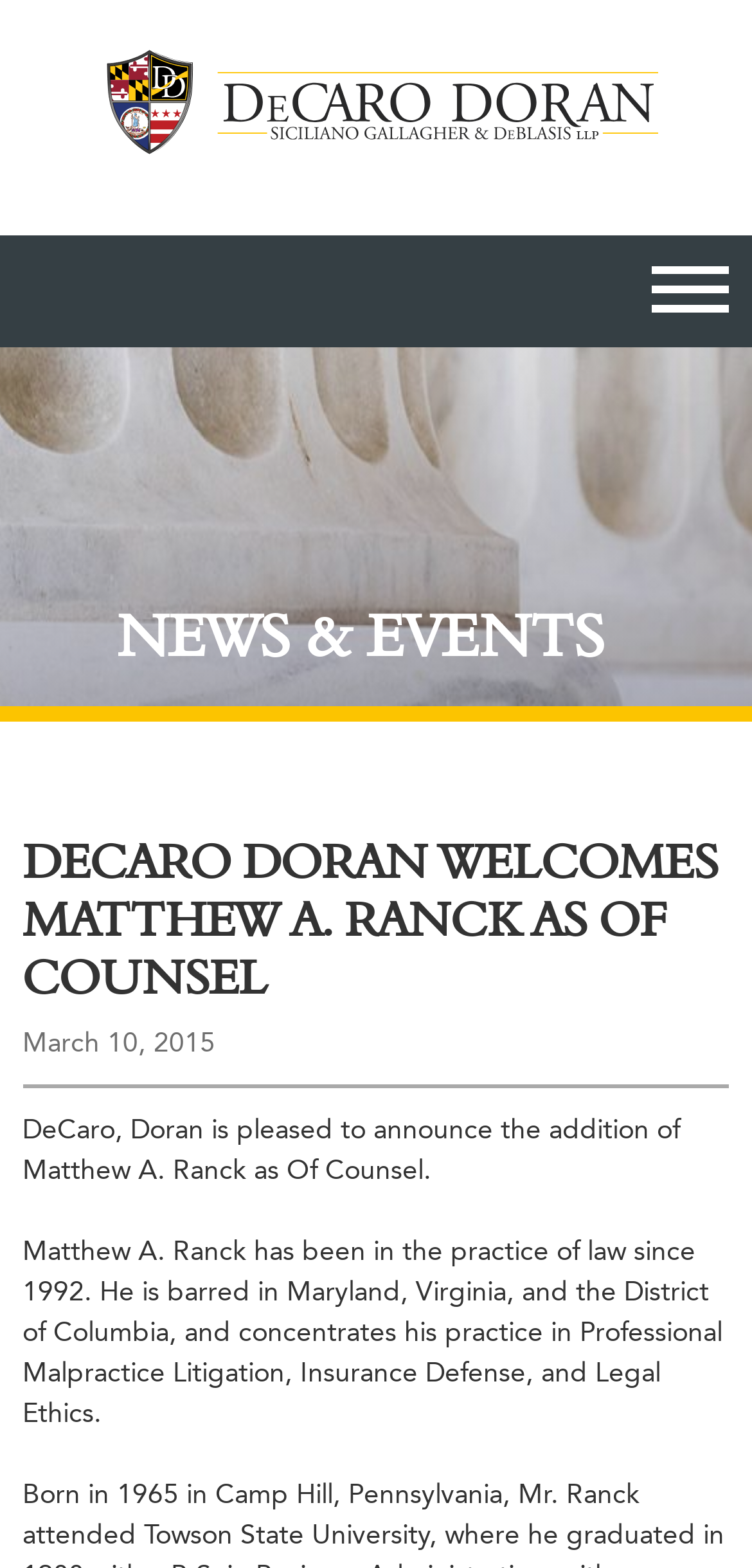What is the position of Matthew A. Ranck in the law firm?
Based on the visual details in the image, please answer the question thoroughly.

I found the answer by reading the heading on the webpage, which states 'DeCaro Doran Welcomes Matthew A. Ranck as Of Counsel'. This indicates that Matthew A. Ranck's position in the law firm is Of Counsel.